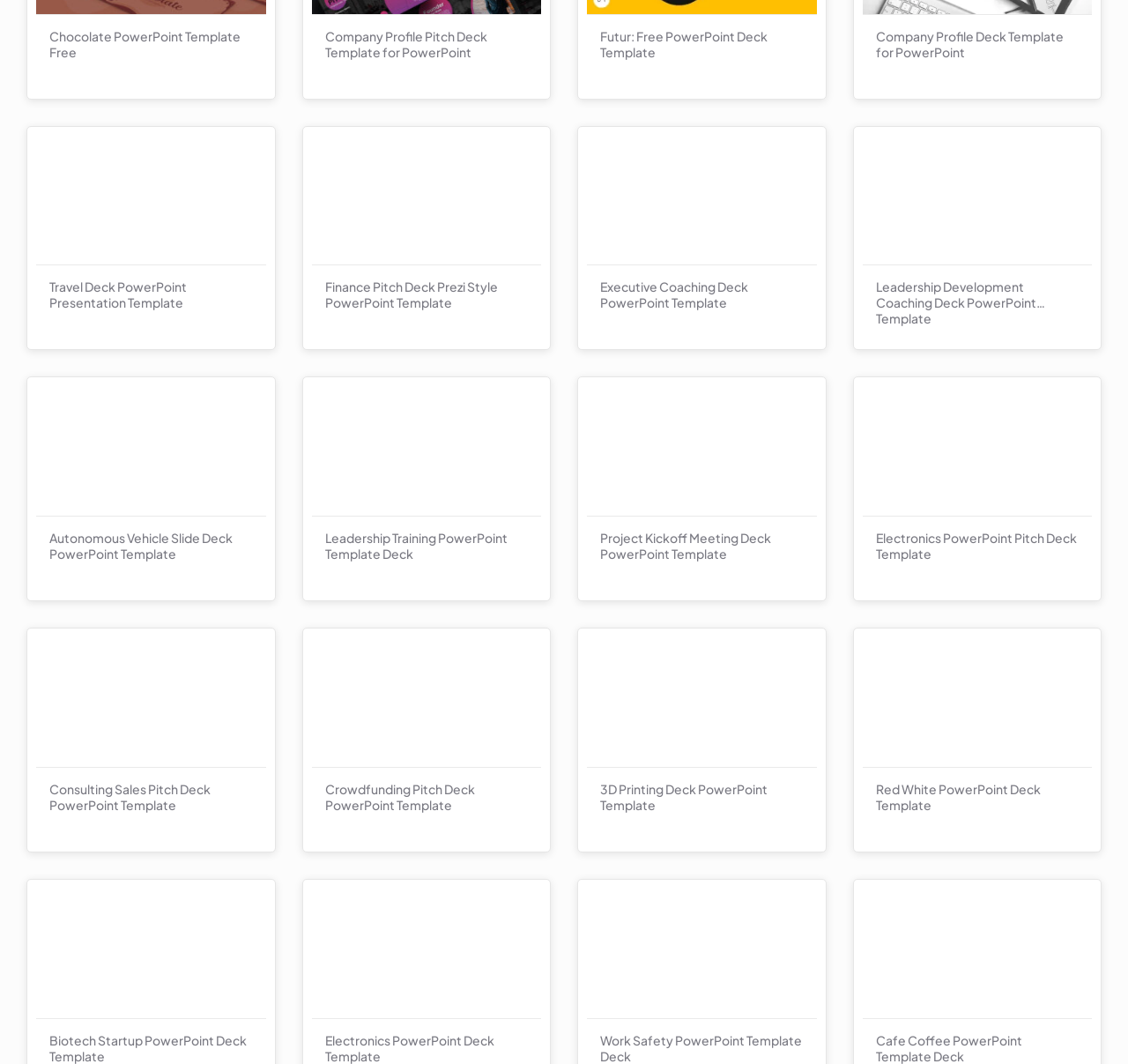Please reply to the following question with a single word or a short phrase:
How many PowerPoint templates are listed on the webpage?

10